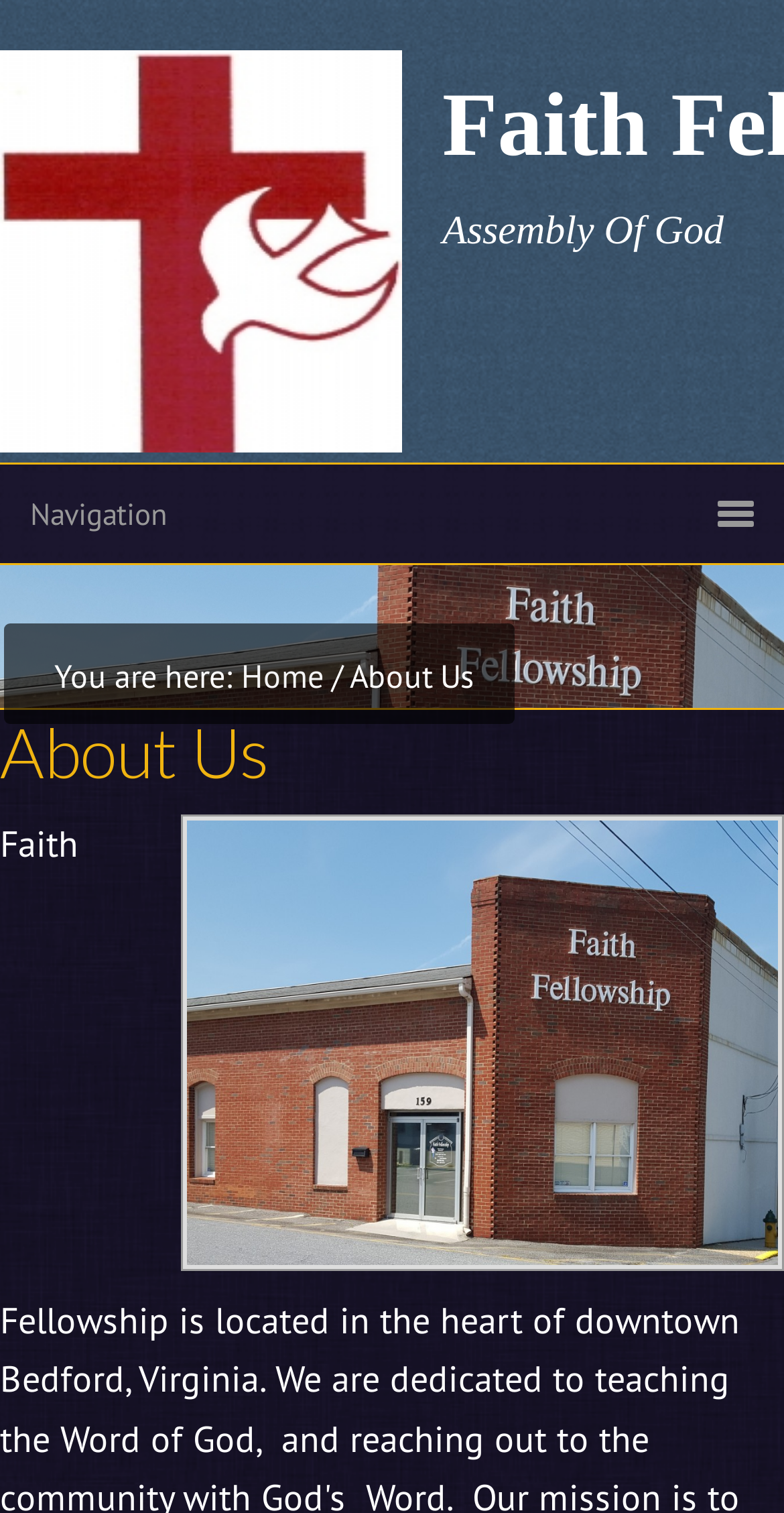Provide a single word or phrase answer to the question: 
What is the separator used in the breadcrumb?

/